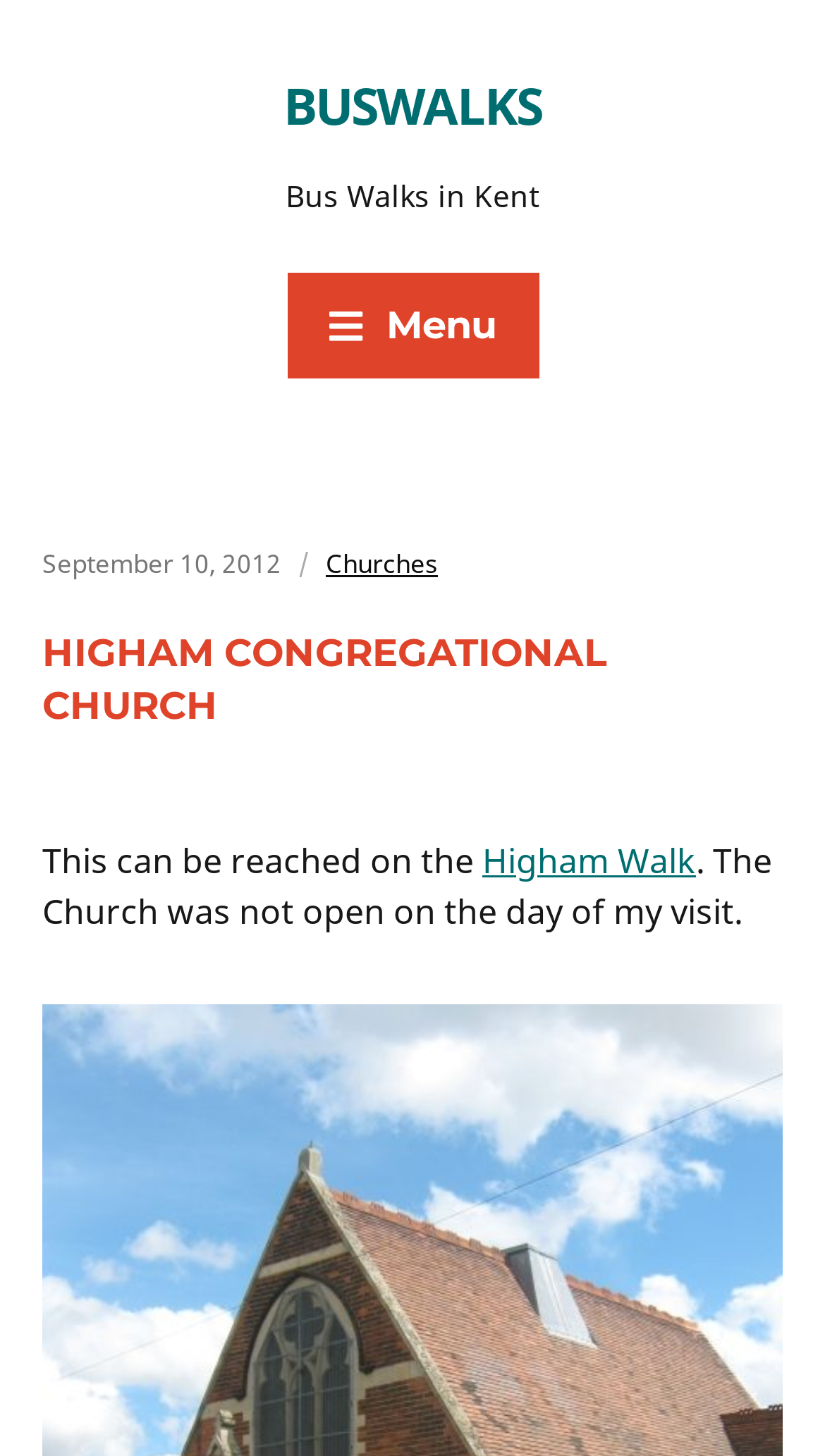What is the name of the church?
Based on the image, answer the question with as much detail as possible.

The name of the church can be found in the heading element 'HIGHAM CONGREGATIONAL CHURCH' which is located at the top of the webpage.